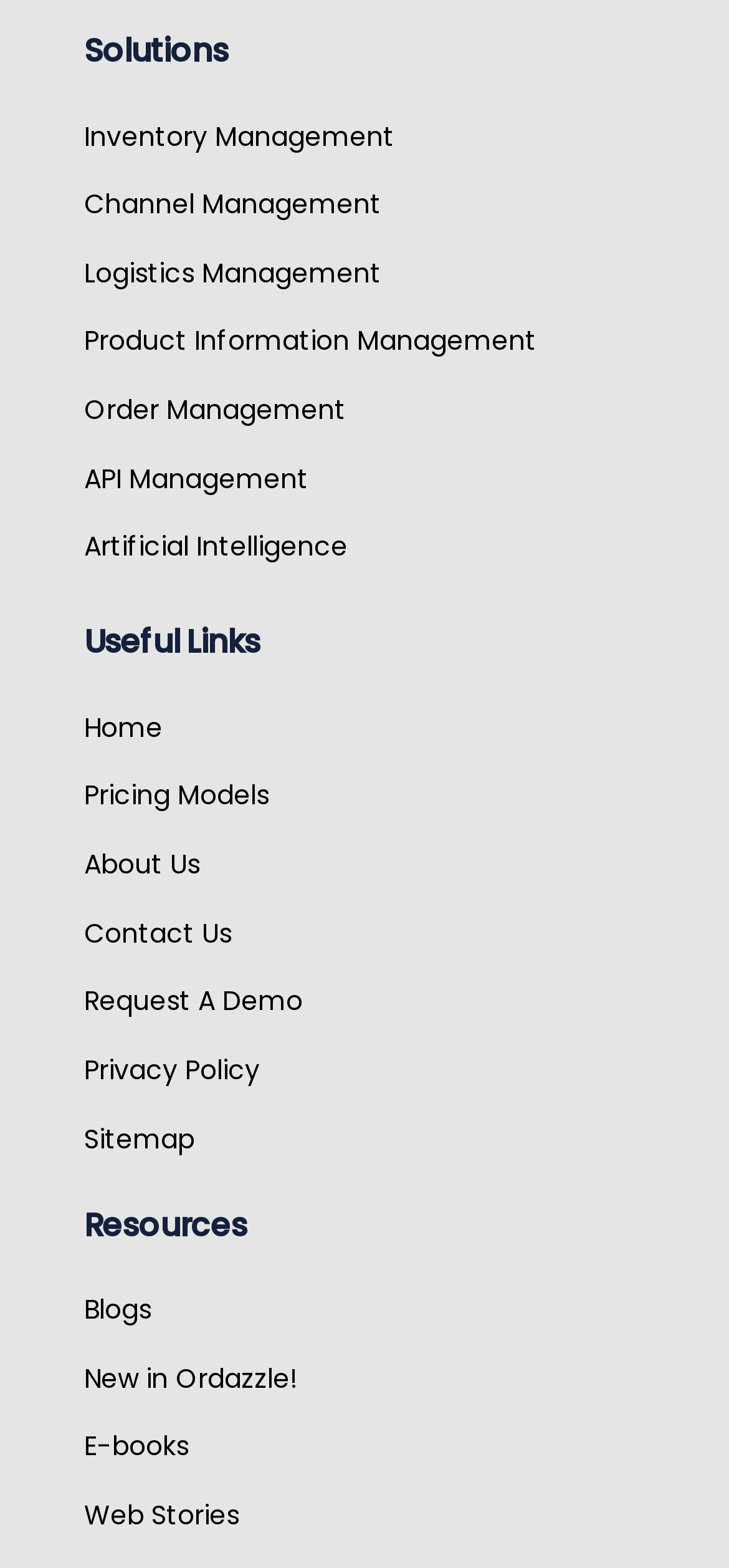Identify the bounding box for the given UI element using the description provided. Coordinates should be in the format (top-left x, top-left y, bottom-right x, bottom-right y) and must be between 0 and 1. Here is the description: Order Management

[0.115, 0.273, 0.513, 0.297]